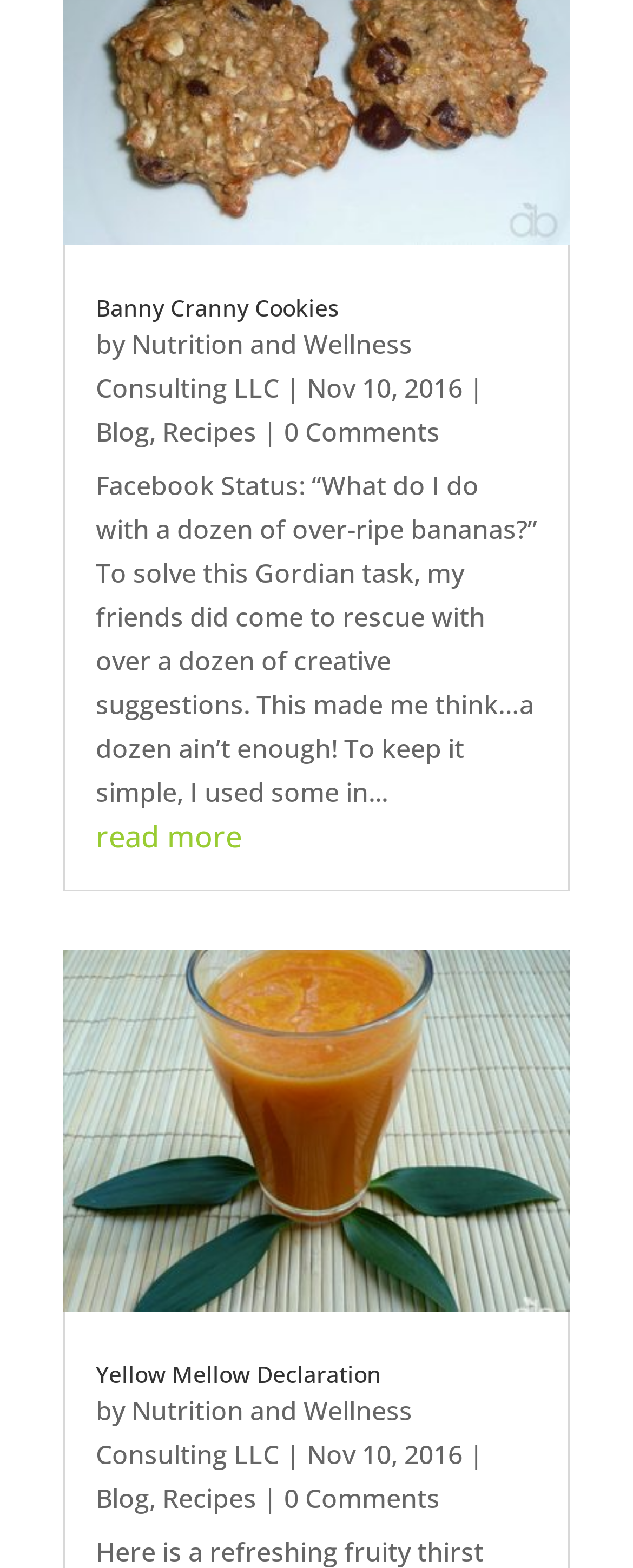Find the bounding box coordinates of the element to click in order to complete this instruction: "read the blog post". The bounding box coordinates must be four float numbers between 0 and 1, denoted as [left, top, right, bottom].

[0.151, 0.521, 0.382, 0.546]